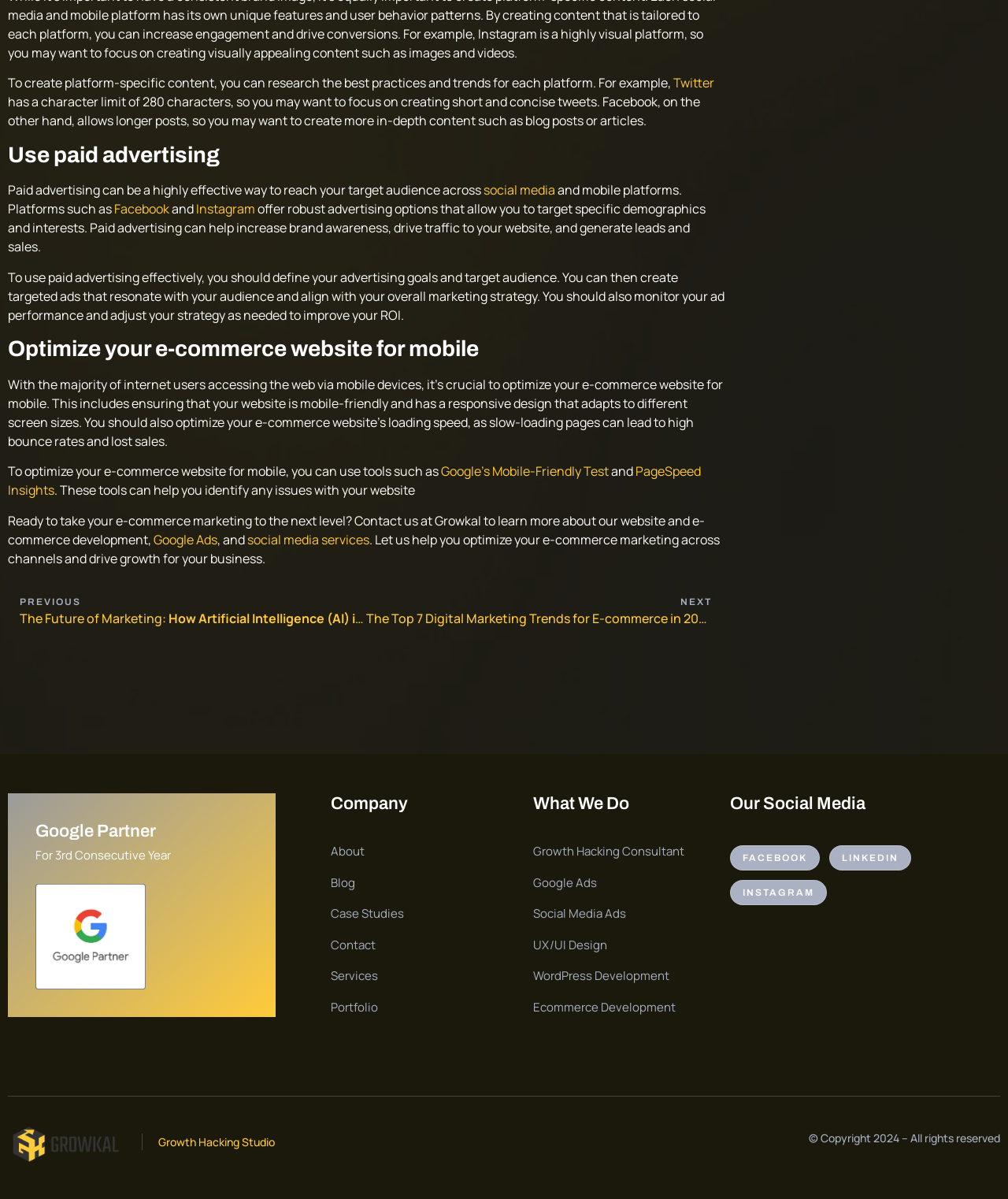Please examine the image and provide a detailed answer to the question: How can you optimize your e-commerce website for mobile?

The webpage suggests that to optimize your e-commerce website for mobile, you can use tools such as Google’s Mobile-Friendly Test and PageSpeed Insights. This is mentioned in the section 'Optimize your e-commerce website for mobile'.